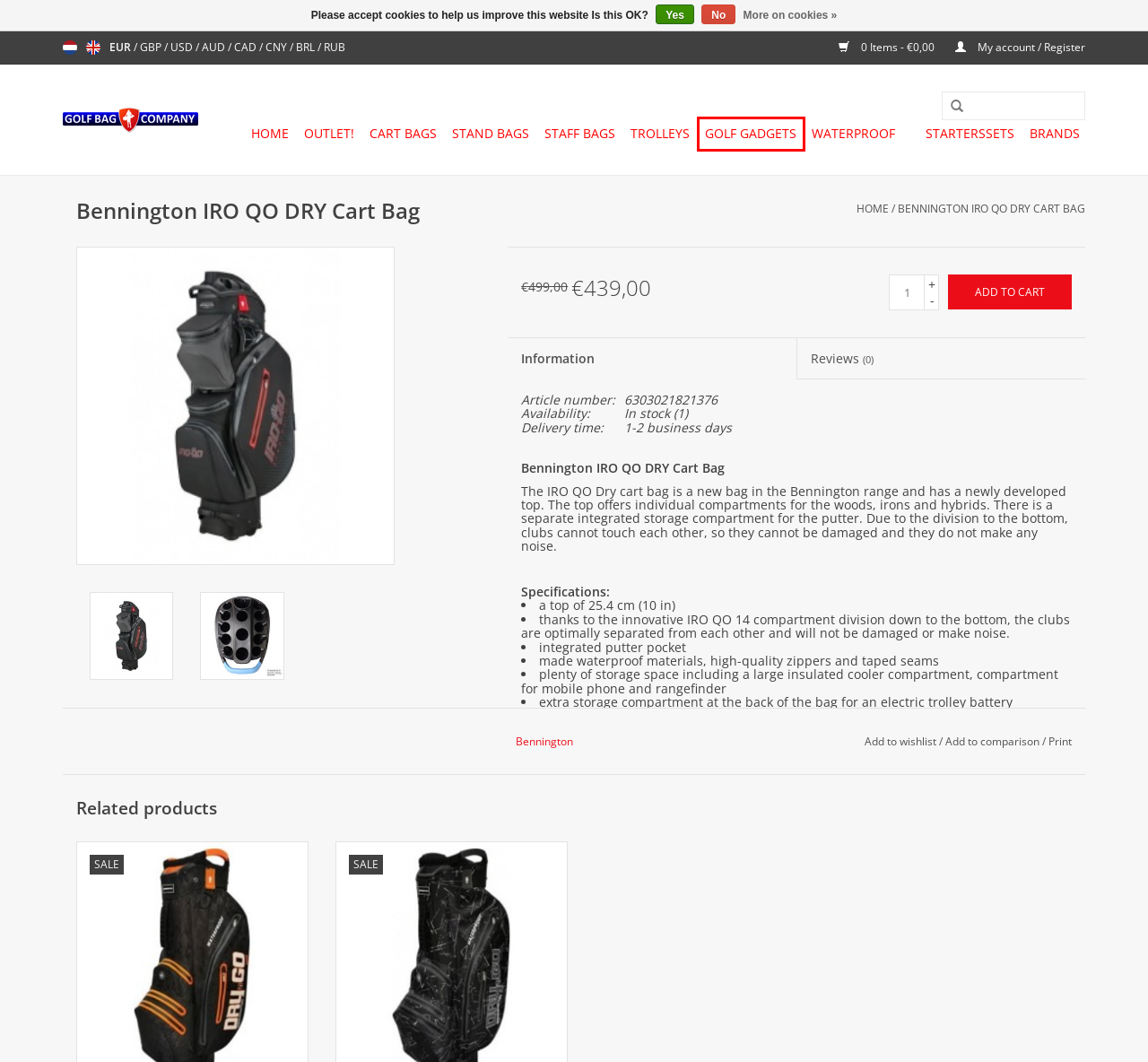Review the screenshot of a webpage which includes a red bounding box around an element. Select the description that best fits the new webpage once the element in the bounding box is clicked. Here are the candidates:
A. Black Friday Sale! - Golfbagcompany
B. Golf gadgets - Golfbagcompany
C. Buying a golf bag? Cart bags, stand bags, staff bags, etc.  - Golfbagcompany
D. Trolleys - Golfbagcompany
E. Cart Bags - Golfbagcompany
F. Staff Bags - Golfbagcompany
G. Bennington DRY GO Cart Bag - Golfbagcompany
H. Brands - Golfbagcompany

B